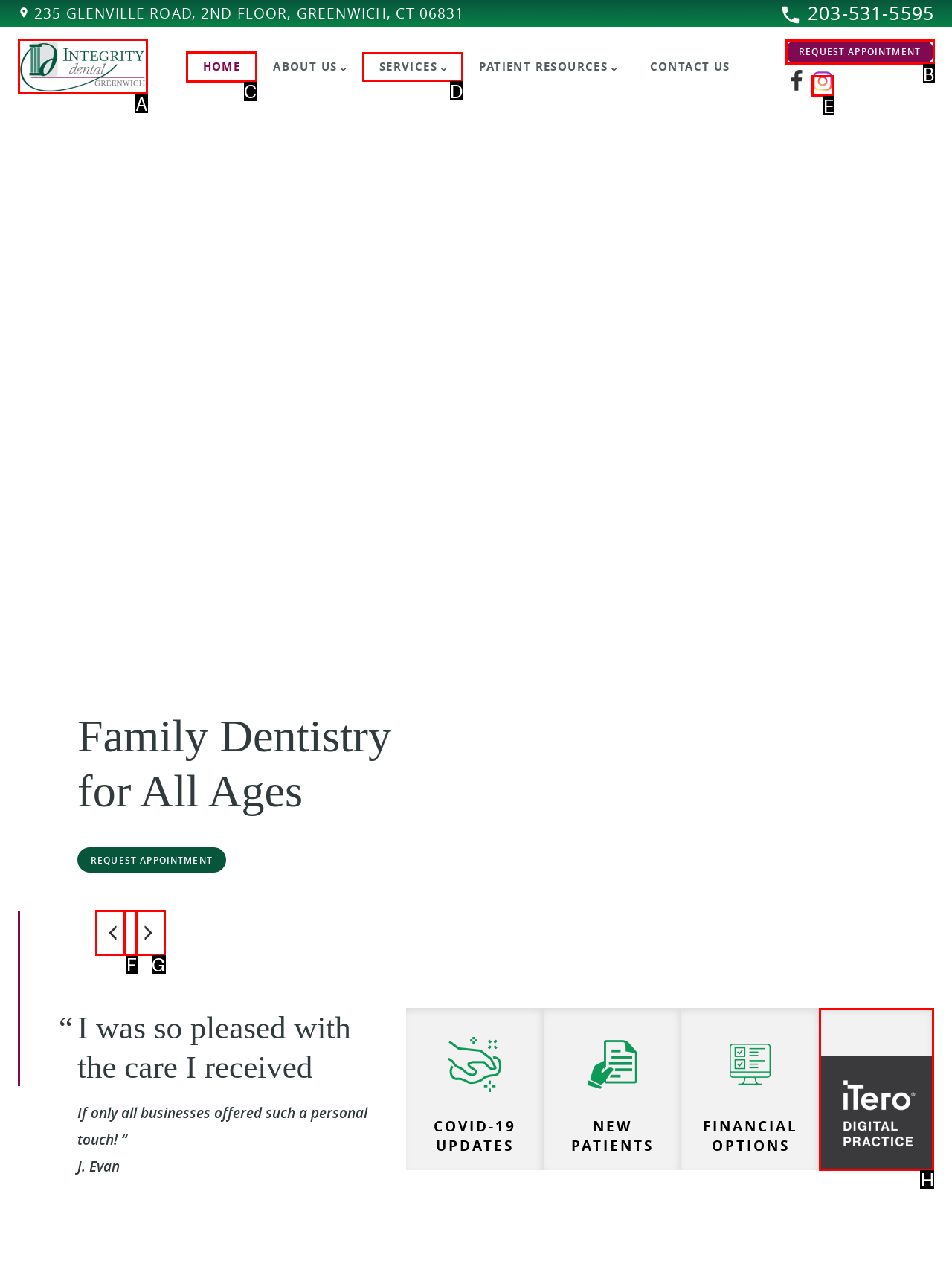Choose the letter of the UI element necessary for this task: Navigate to the SERVICES page
Answer with the correct letter.

D